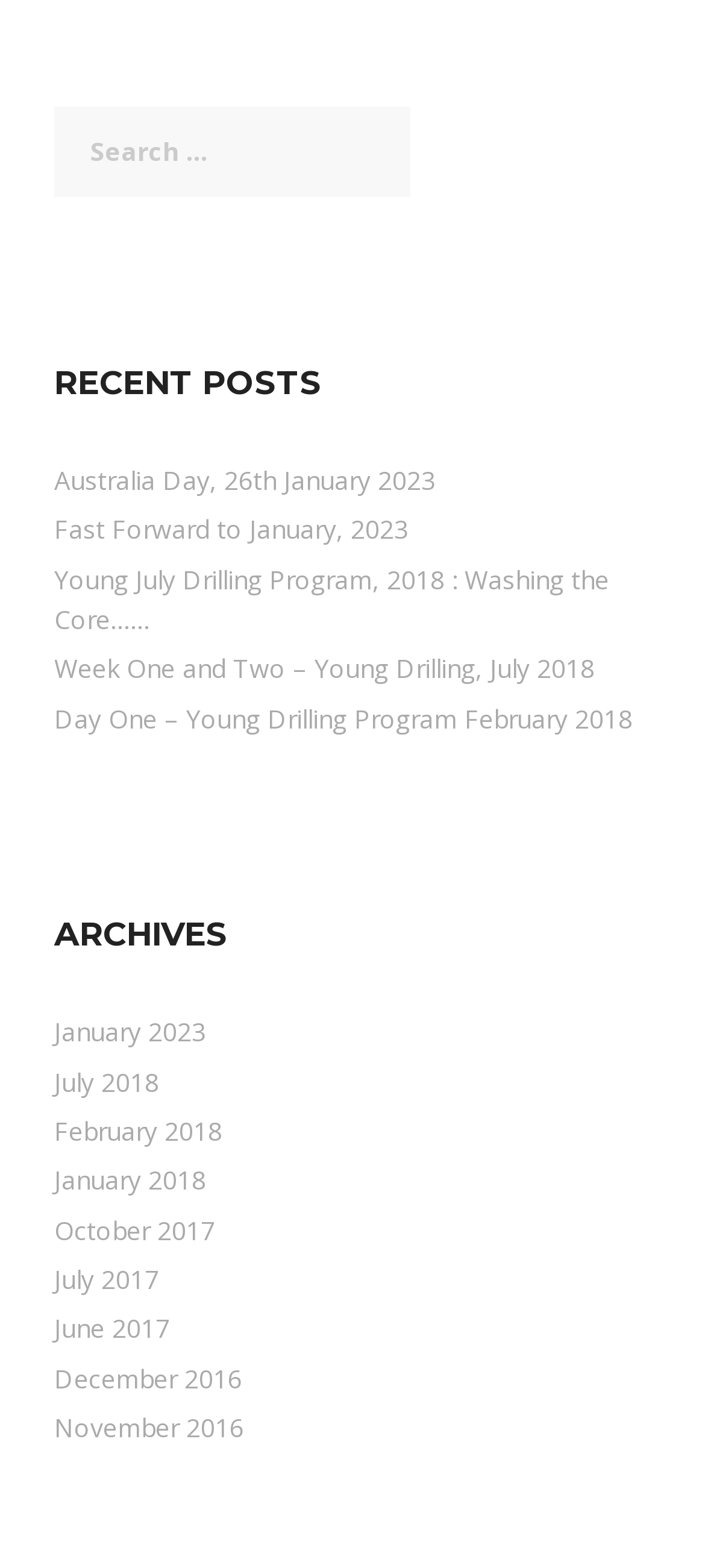Please answer the following query using a single word or phrase: 
What is the category of the archives section?

Months and years